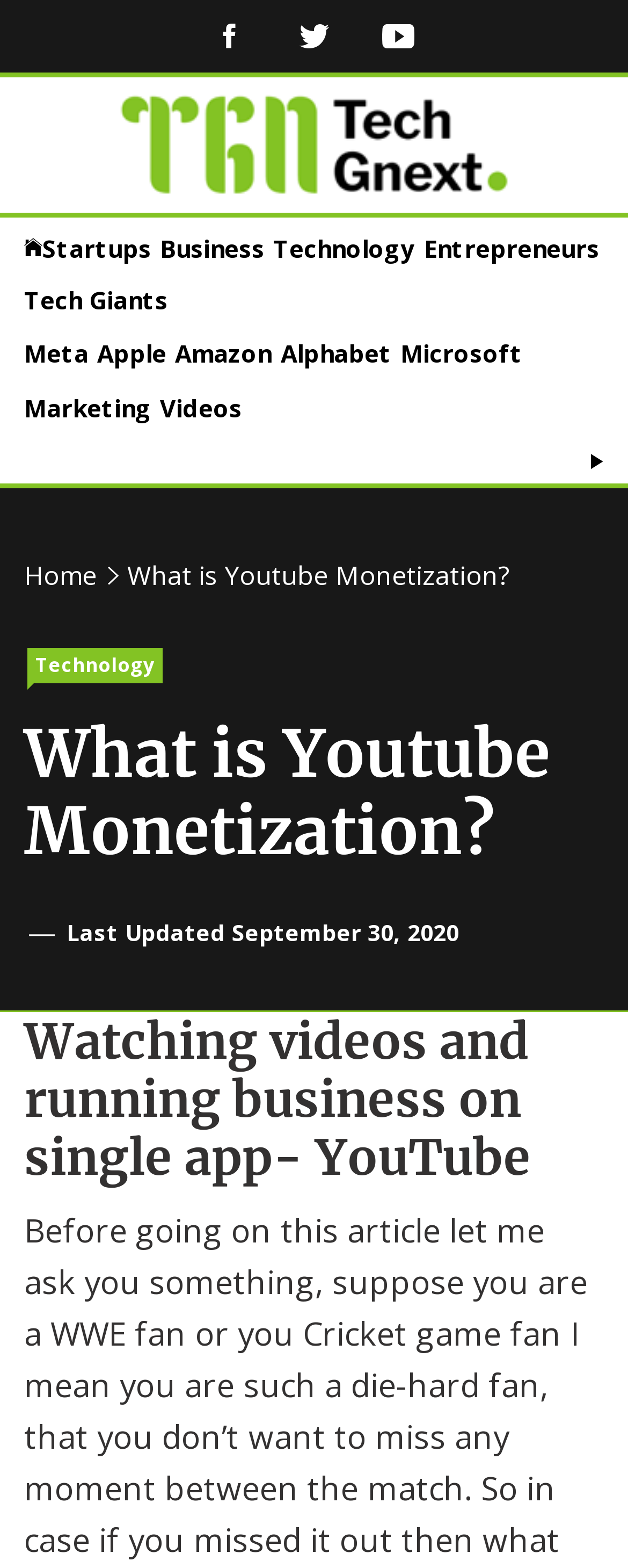What is the last updated date of the webpage?
Could you answer the question in a detailed manner, providing as much information as possible?

I found the 'Last Updated' section on the webpage, which mentions the date as September 30, 2020.